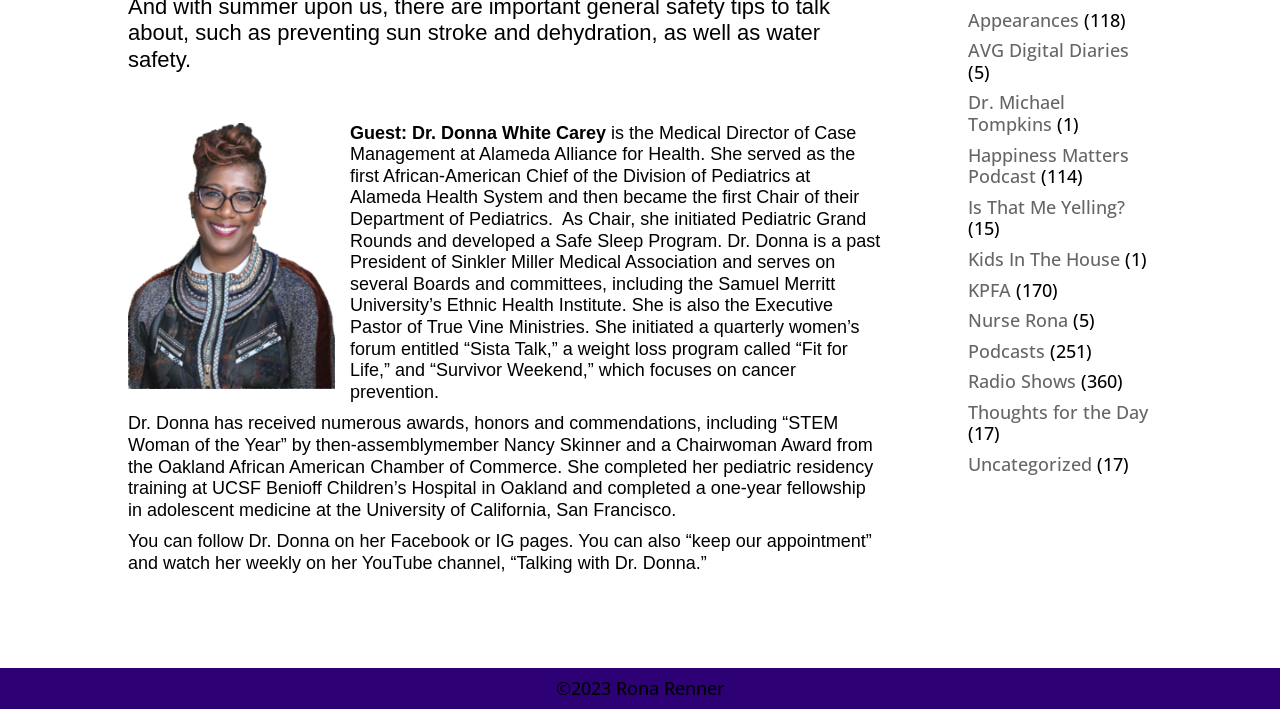From the given element description: "Appearances", find the bounding box for the UI element. Provide the coordinates as four float numbers between 0 and 1, in the order [left, top, right, bottom].

[0.756, 0.011, 0.843, 0.045]